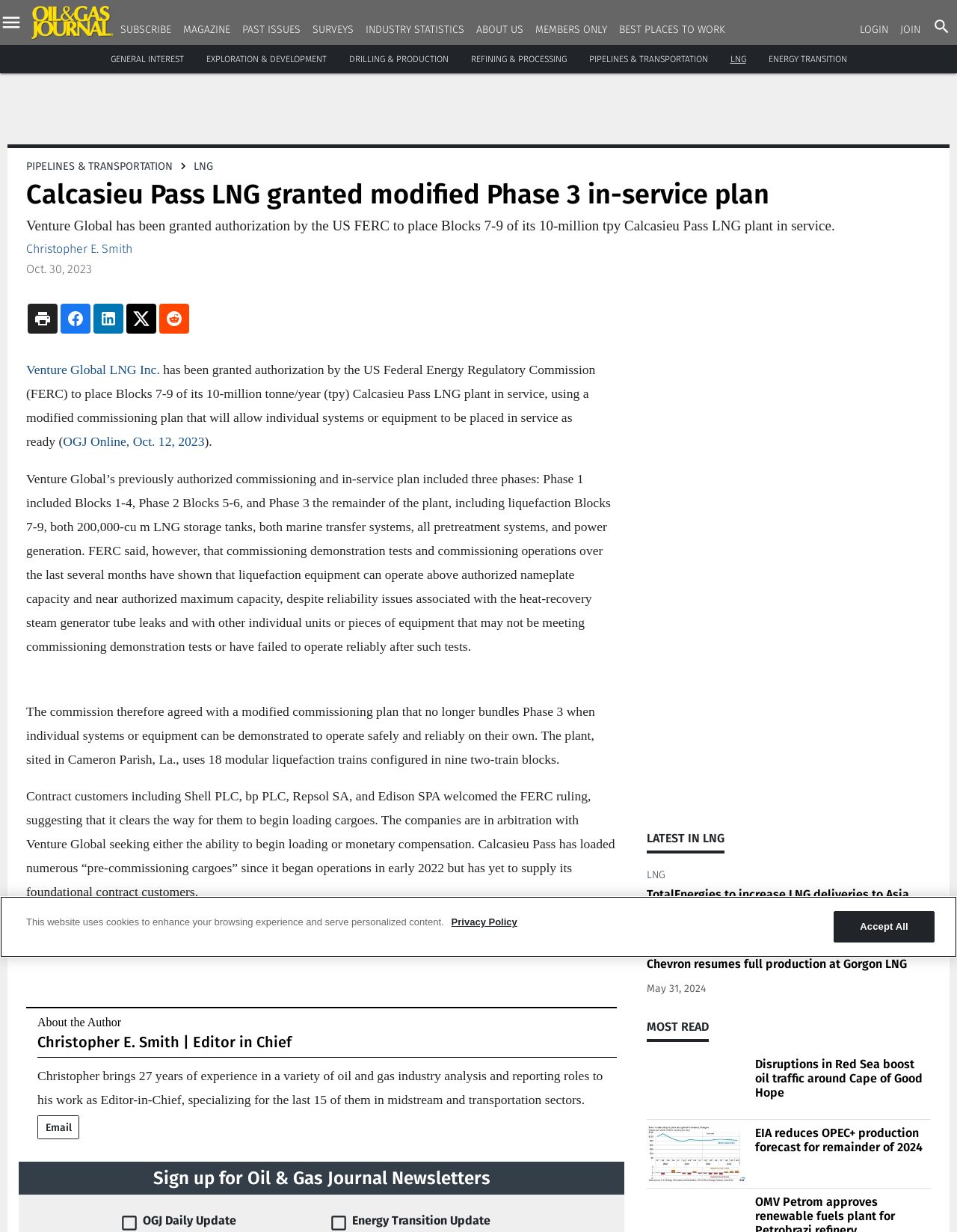What is the name of the LNG plant mentioned in the article?
Using the visual information, respond with a single word or phrase.

Calcasieu Pass LNG